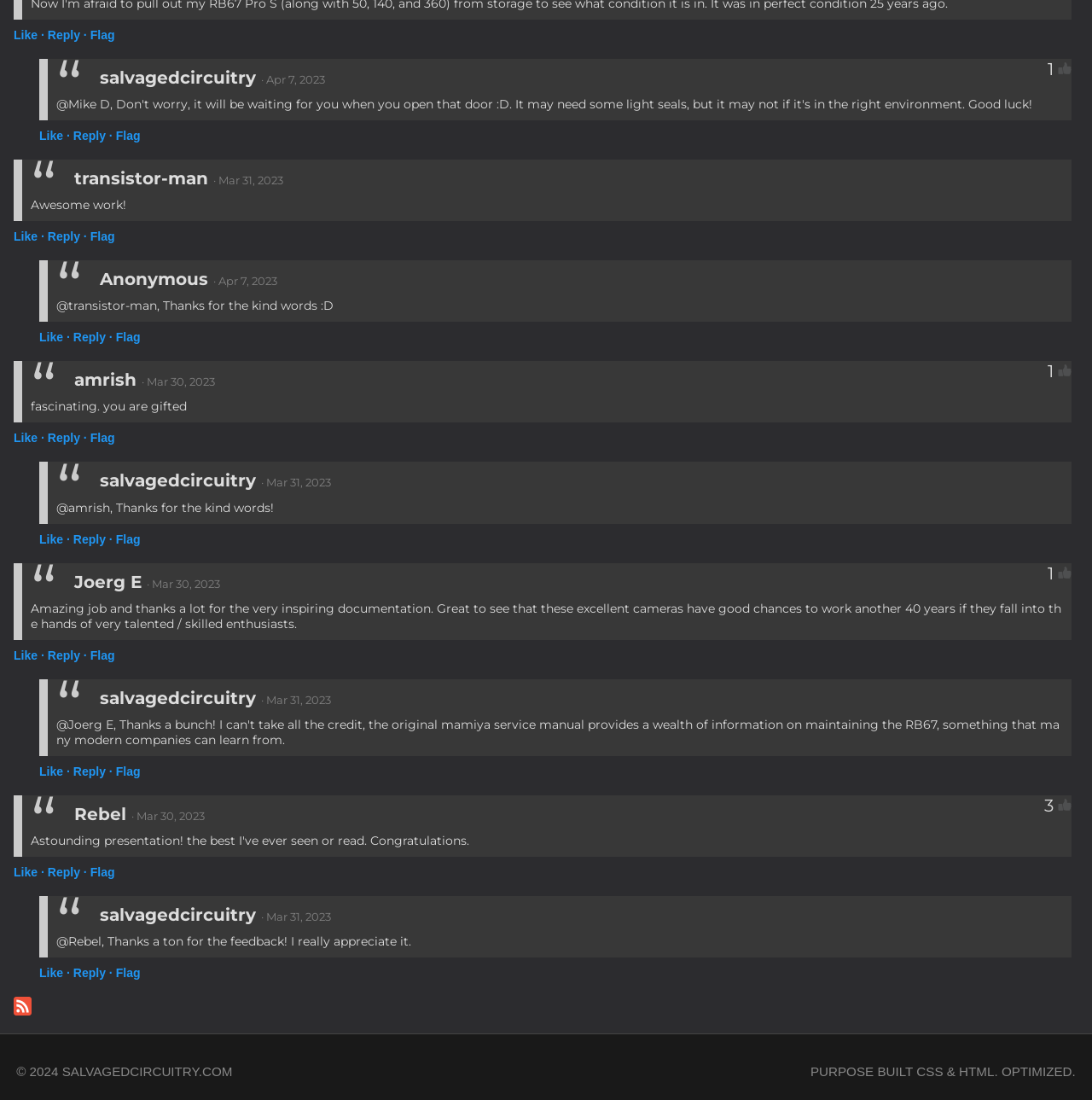Identify the bounding box coordinates for the element that needs to be clicked to fulfill this instruction: "Visit SALVAGEDCIRCUITRY.COM". Provide the coordinates in the format of four float numbers between 0 and 1: [left, top, right, bottom].

[0.057, 0.967, 0.213, 0.98]